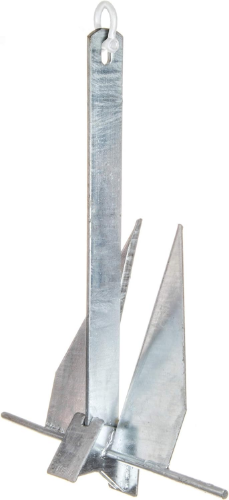Please answer the following query using a single word or phrase: 
What is the purpose of the slip ring shank?

Easy retrieval and placement